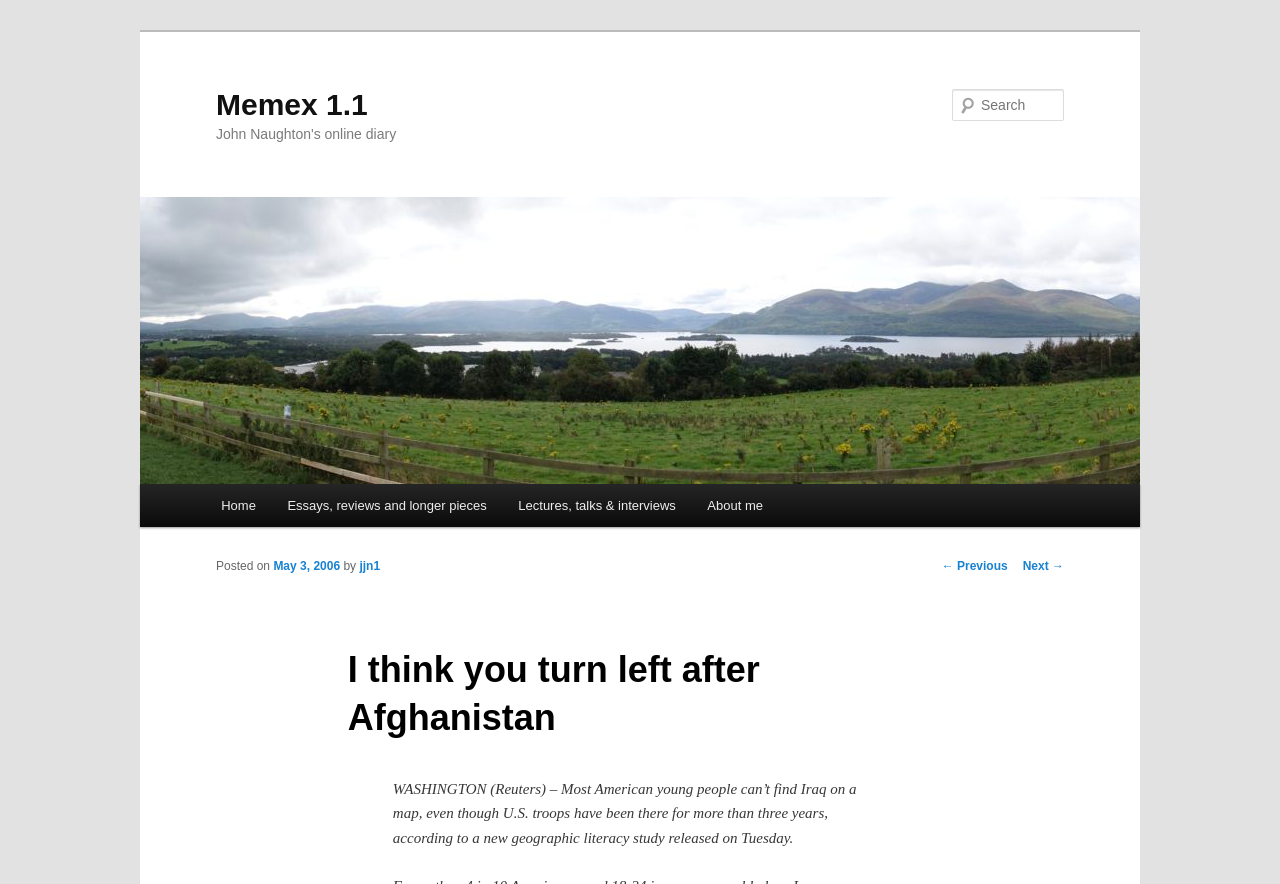Please answer the following question using a single word or phrase: 
What is the name of the author of this diary?

jjn1